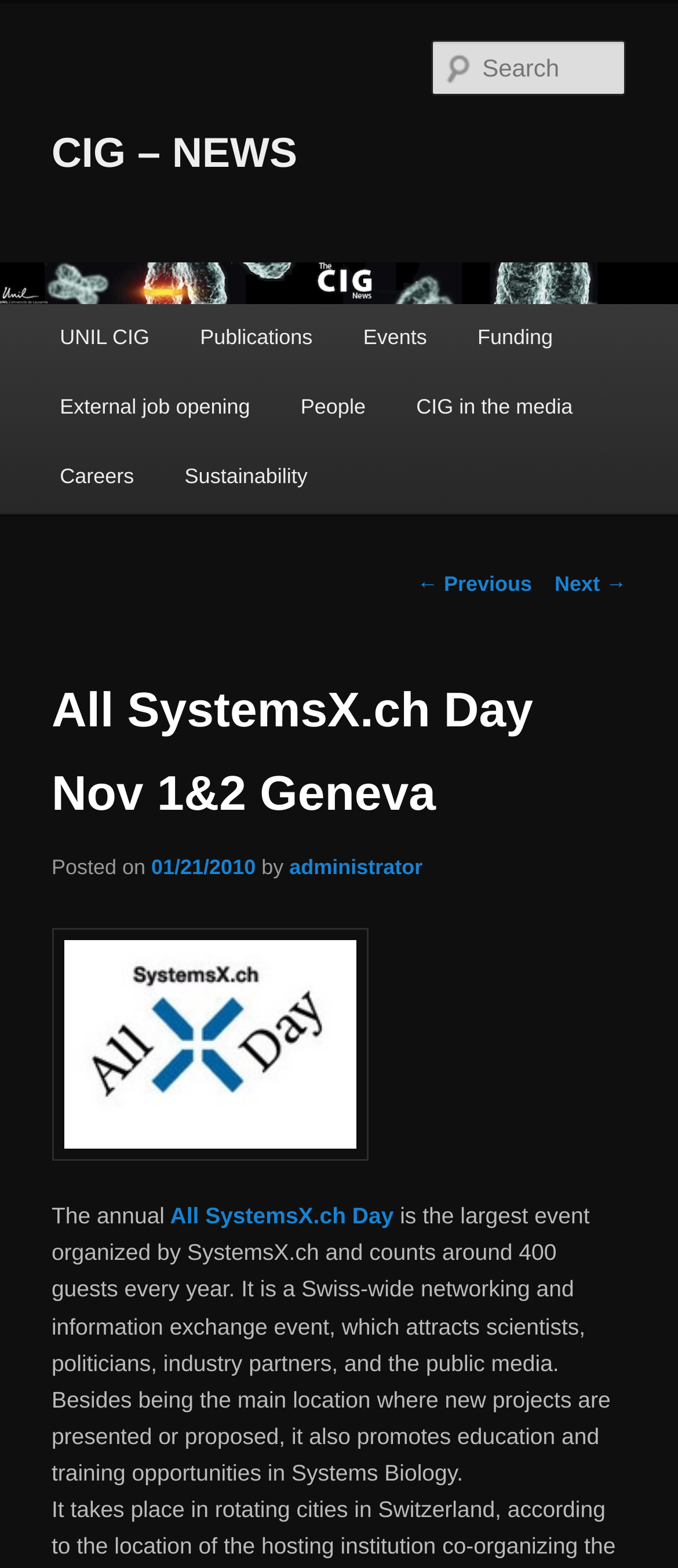Can you identify the bounding box coordinates of the clickable region needed to carry out this instruction: 'Read the next post'? The coordinates should be four float numbers within the range of 0 to 1, stated as [left, top, right, bottom].

[0.818, 0.364, 0.924, 0.38]